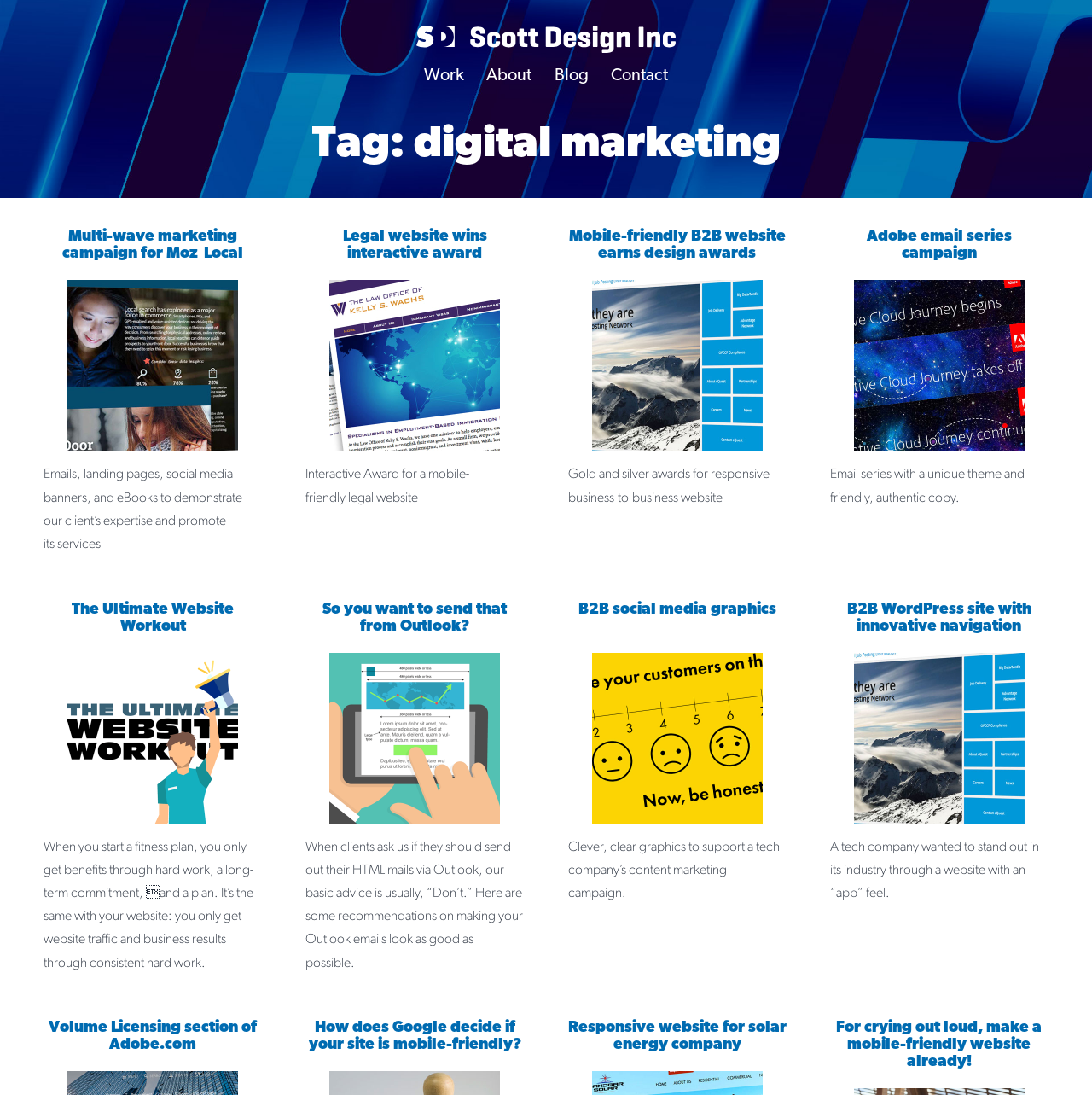What is the topic of the webpage?
Look at the image and respond to the question as thoroughly as possible.

I inferred the topic of the webpage from the meta description and the content of the articles, which all seem to be related to digital marketing.